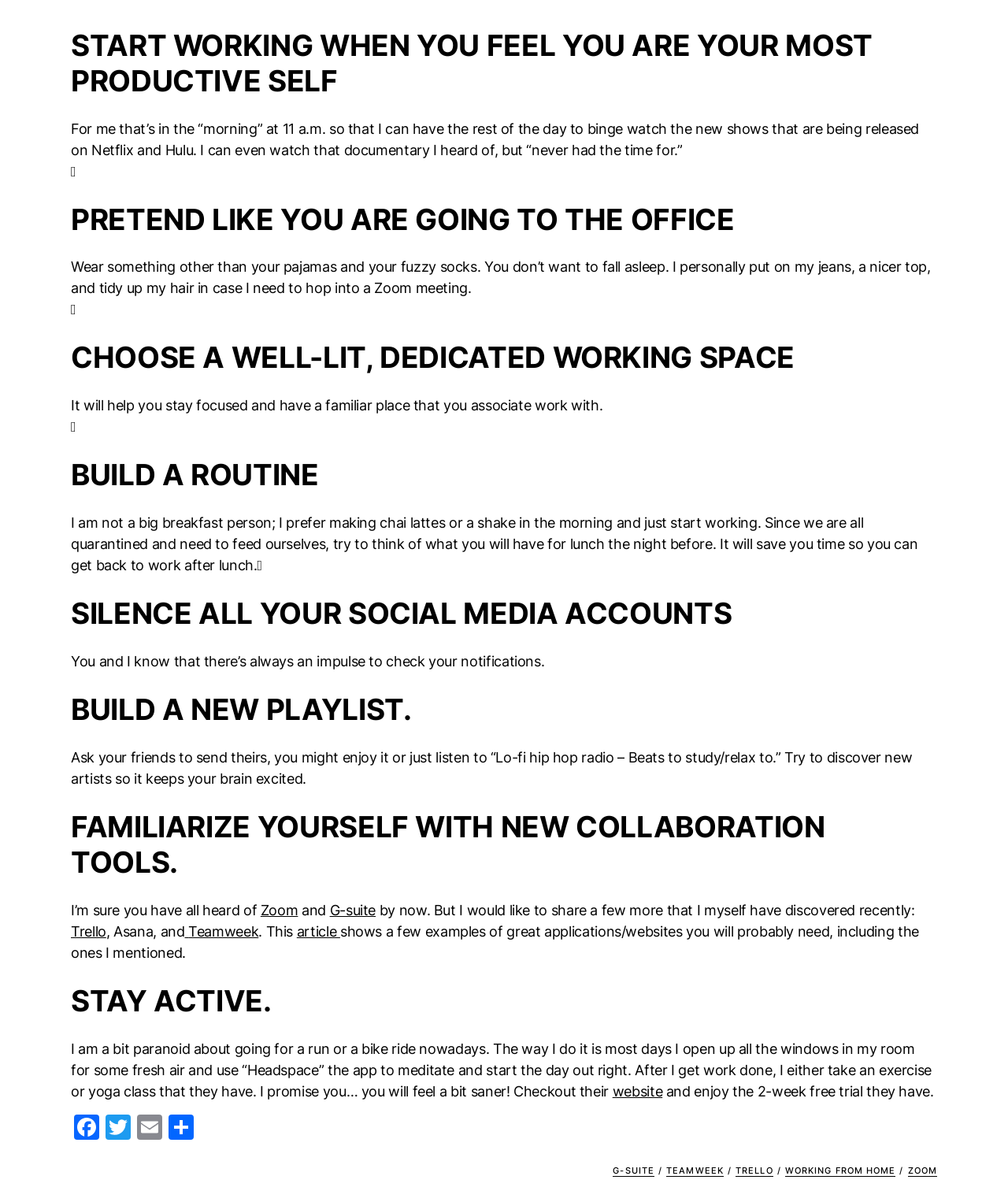Please reply with a single word or brief phrase to the question: 
What is the purpose of building a routine?

To stay focused